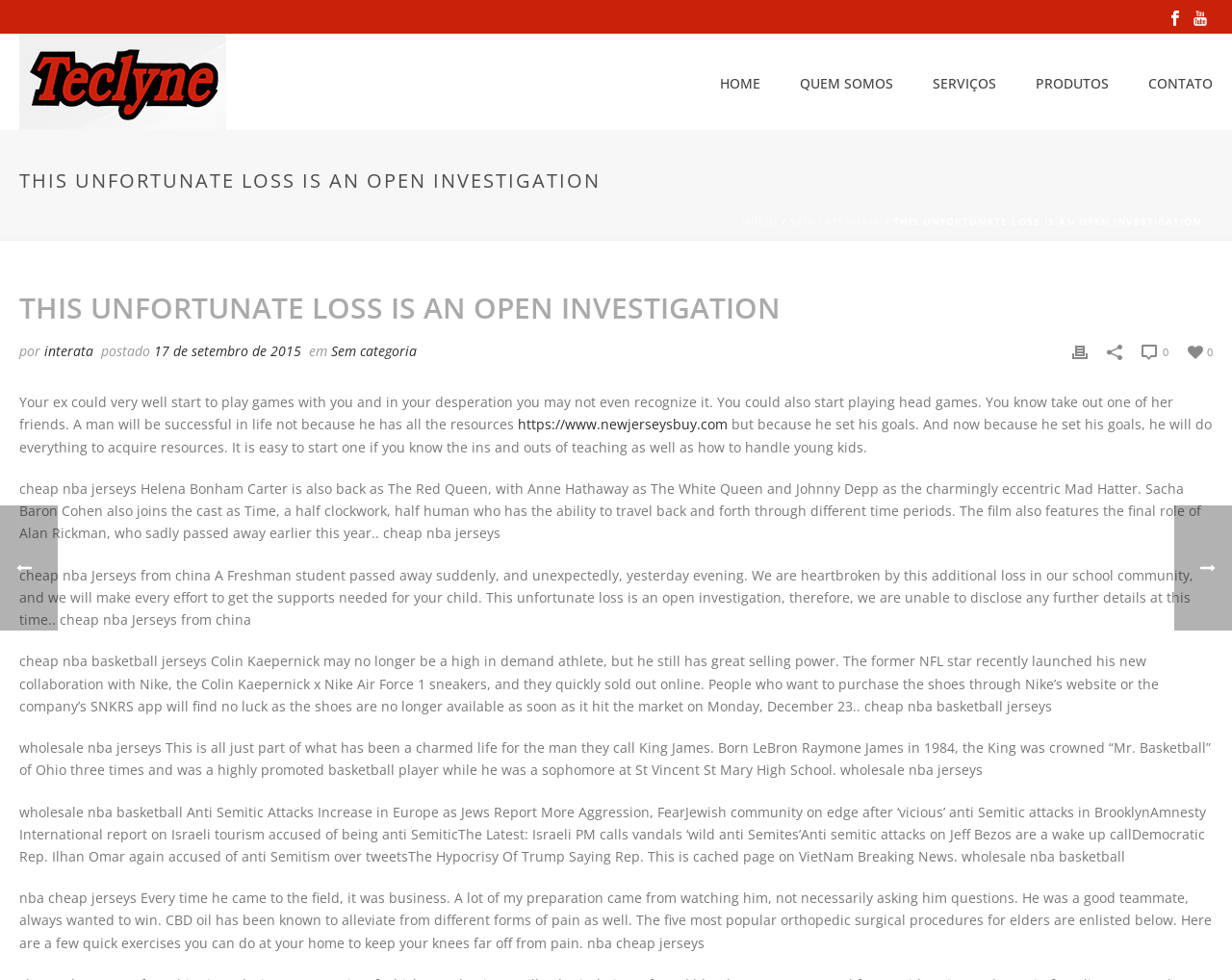Kindly determine the bounding box coordinates for the area that needs to be clicked to execute this instruction: "Click on the link 'Imprimir'".

[0.87, 0.347, 0.883, 0.37]